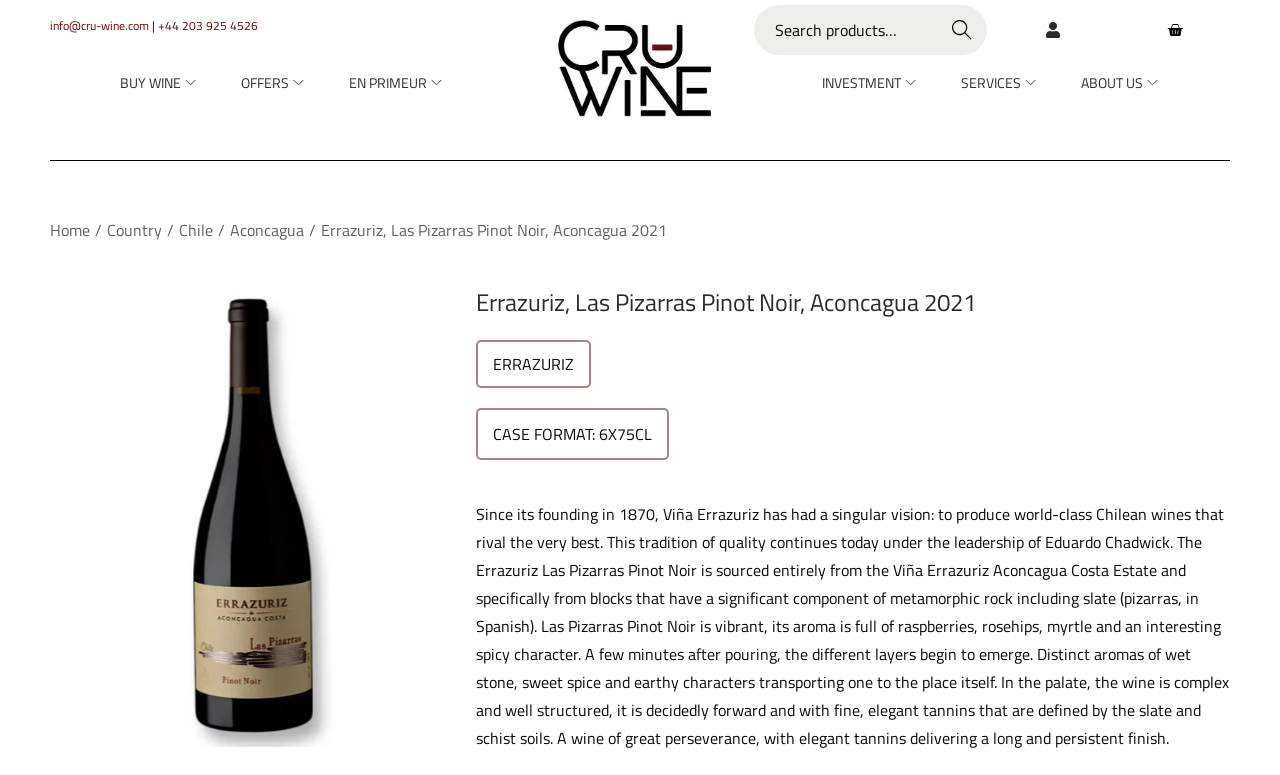Illustrate the webpage's structure and main components comprehensively.

This webpage is about Errazuriz, Las Pizarras Pinot Noir, Aconcagua 2021 products on Cru Wines, a fine wine and spirits merchant in London. 

At the top left, there is a contact information section with an email address and a phone number. Next to it, there is a primary navigation menu with links to "BUY WINE", "OFFERS", "EN PRIMEUR", and more. Each link has a corresponding icon. 

Below the navigation menu, there is a header section with a link to the Cru Wine Fine Wine & Spirits Merchant website, accompanied by a logo image. 

On the right side of the header section, there is a search bar with a search button and a basket icon. 

Further down, there is a secondary navigation menu with links to "INVESTMENT", "SERVICES", "ABOUT US", and more. Each link also has a corresponding icon. 

Below the secondary navigation menu, there is a breadcrumb navigation section with links to "Home", "Country", "Chile", "Aconcagua", and the current page. 

The main content of the webpage is about the Errazuriz, Las Pizarras Pinot Noir, Aconcagua 2021 product. There is a large image of the product on the left side, and a heading with the product name. 

Below the heading, there are several paragraphs of text describing the product, including its history, features, and characteristics. The text is divided into sections with headings, and there are also some static text elements with additional information about the product.